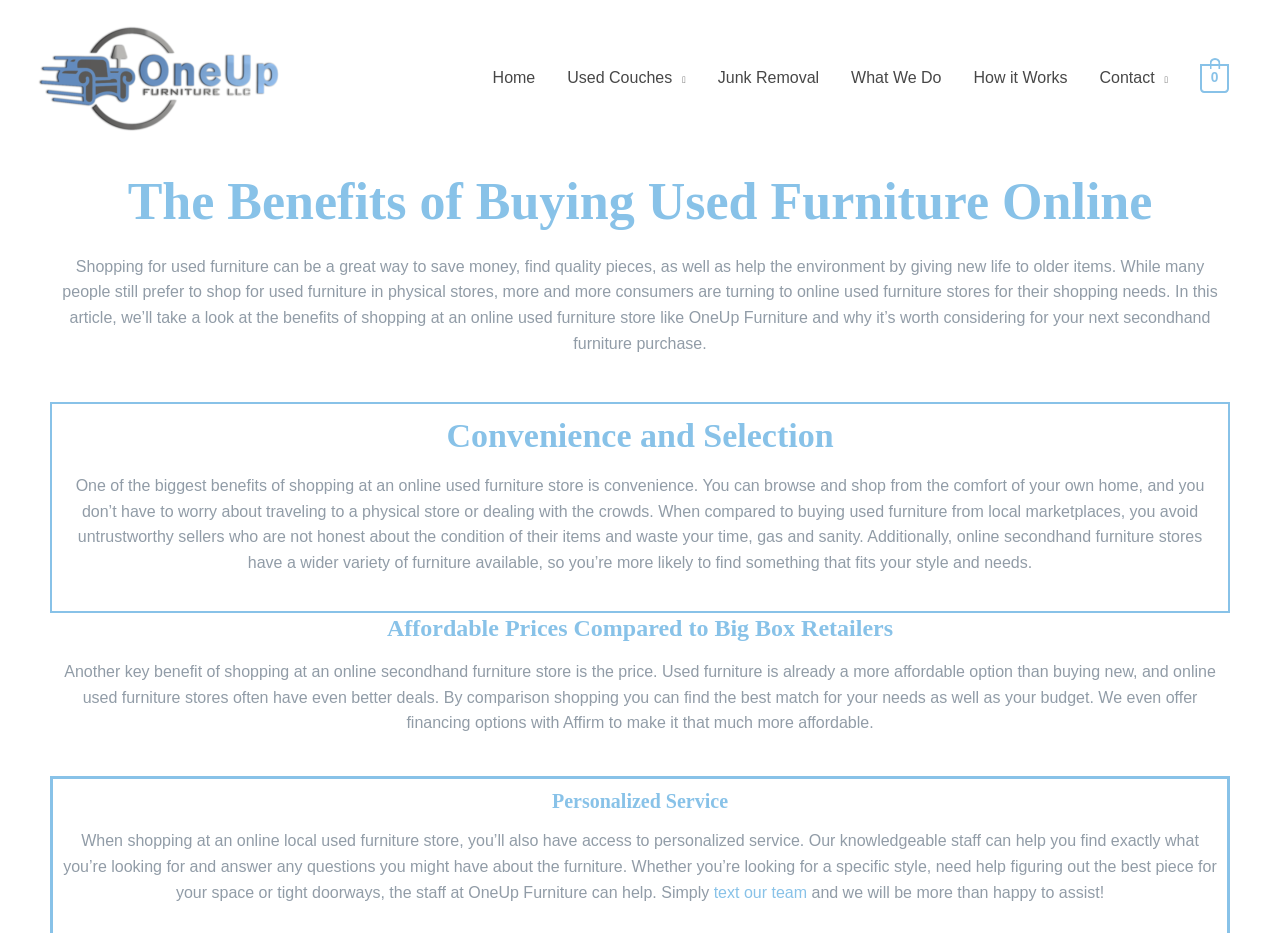Please find and report the bounding box coordinates of the element to click in order to perform the following action: "Read about 'Convenience and Selection'". The coordinates should be expressed as four float numbers between 0 and 1, in the format [left, top, right, bottom].

[0.048, 0.443, 0.952, 0.491]